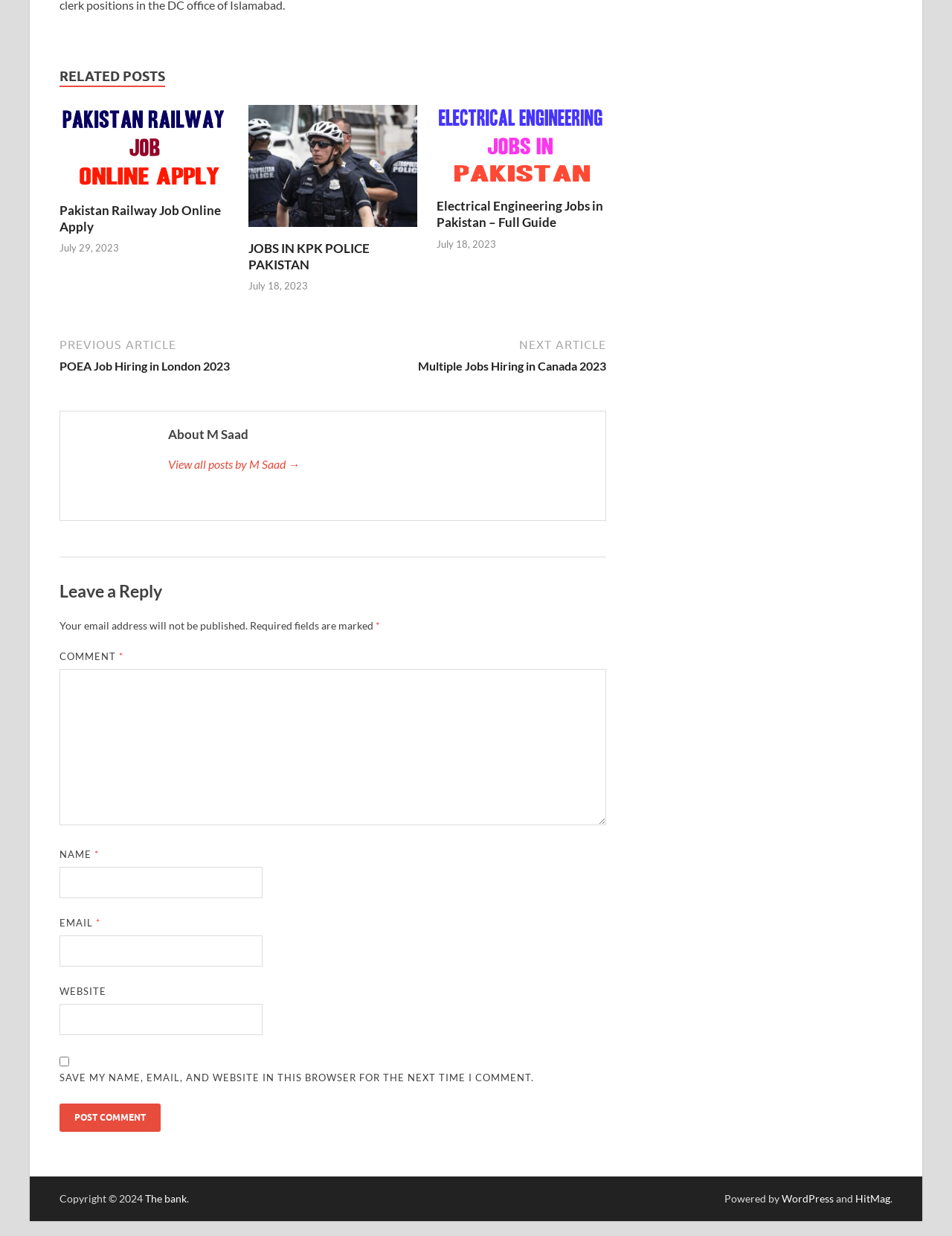What is the category of the first post?
Please provide a single word or phrase answer based on the image.

RELATED POSTS